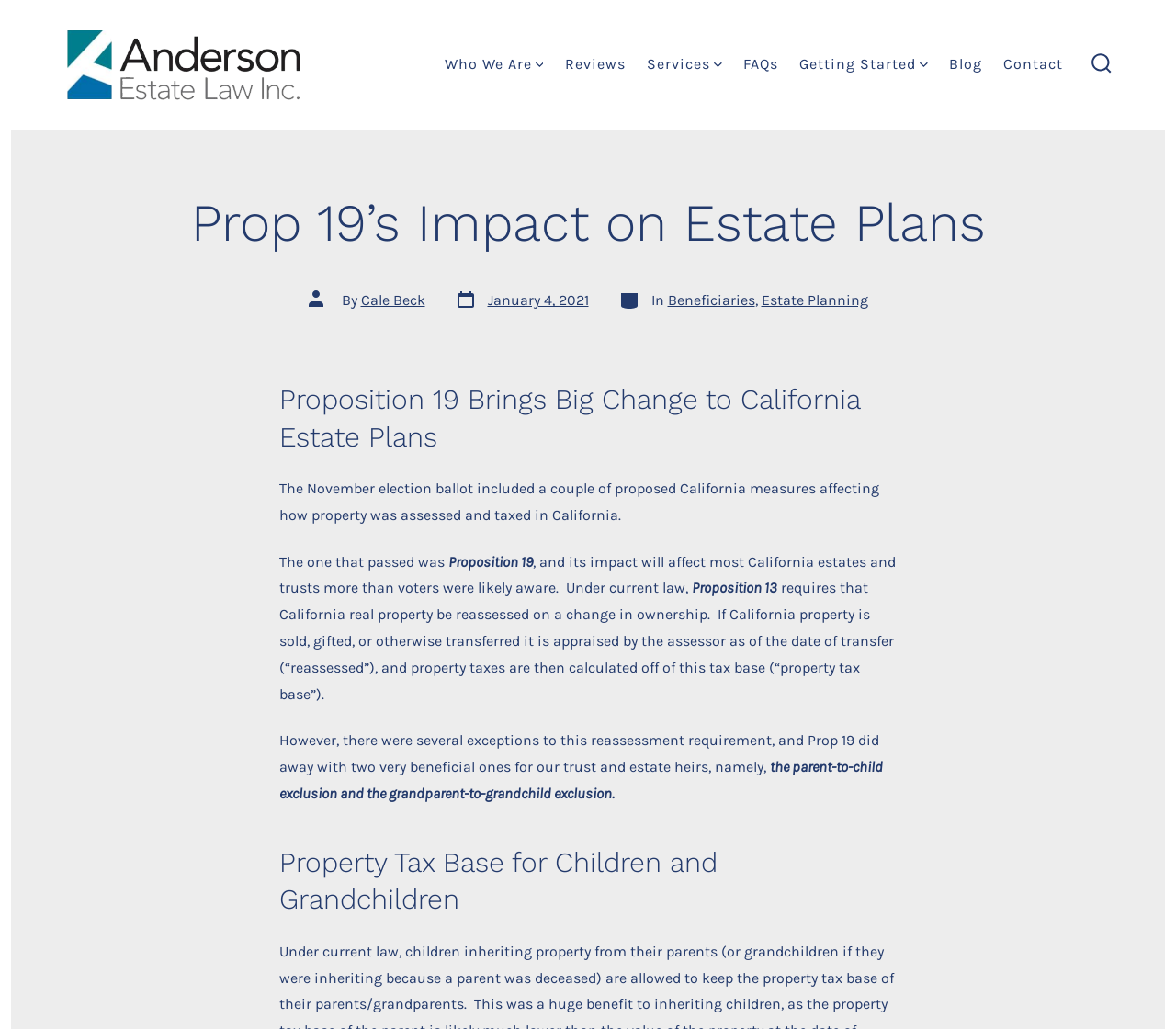What is the name of the law firm?
Look at the image and respond with a one-word or short phrase answer.

Anderson Estate Law